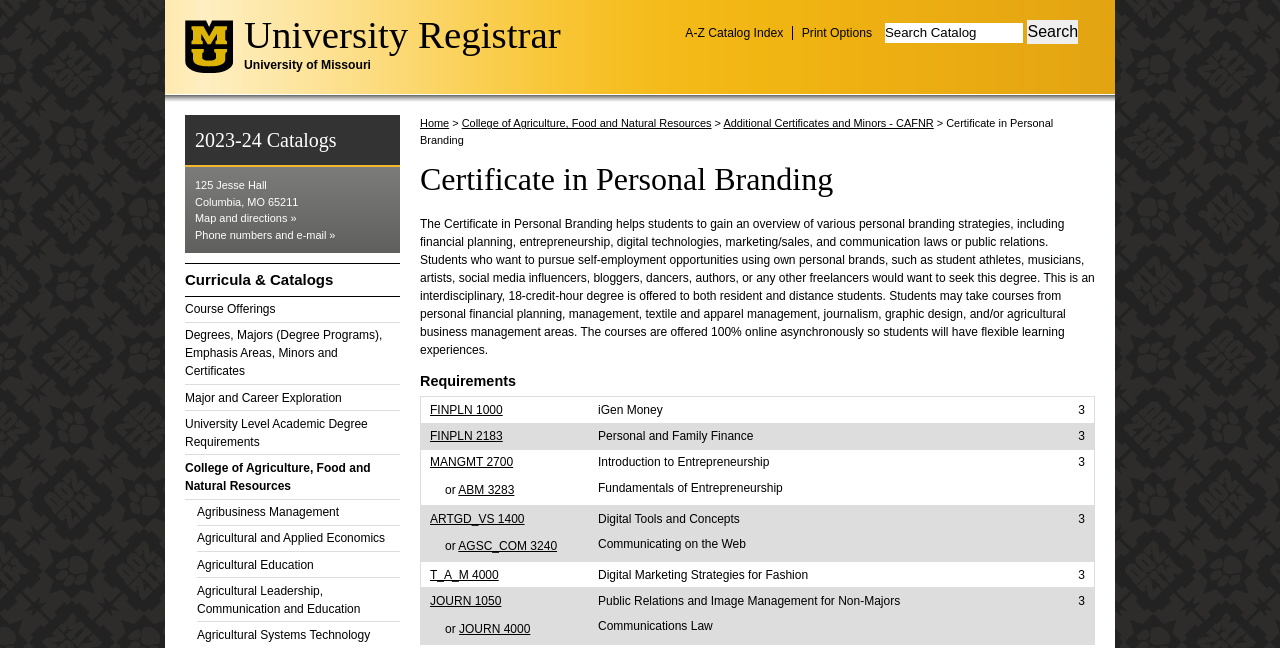Respond to the following question using a concise word or phrase: 
How many credits is the Certificate in Personal Branding?

18 credits